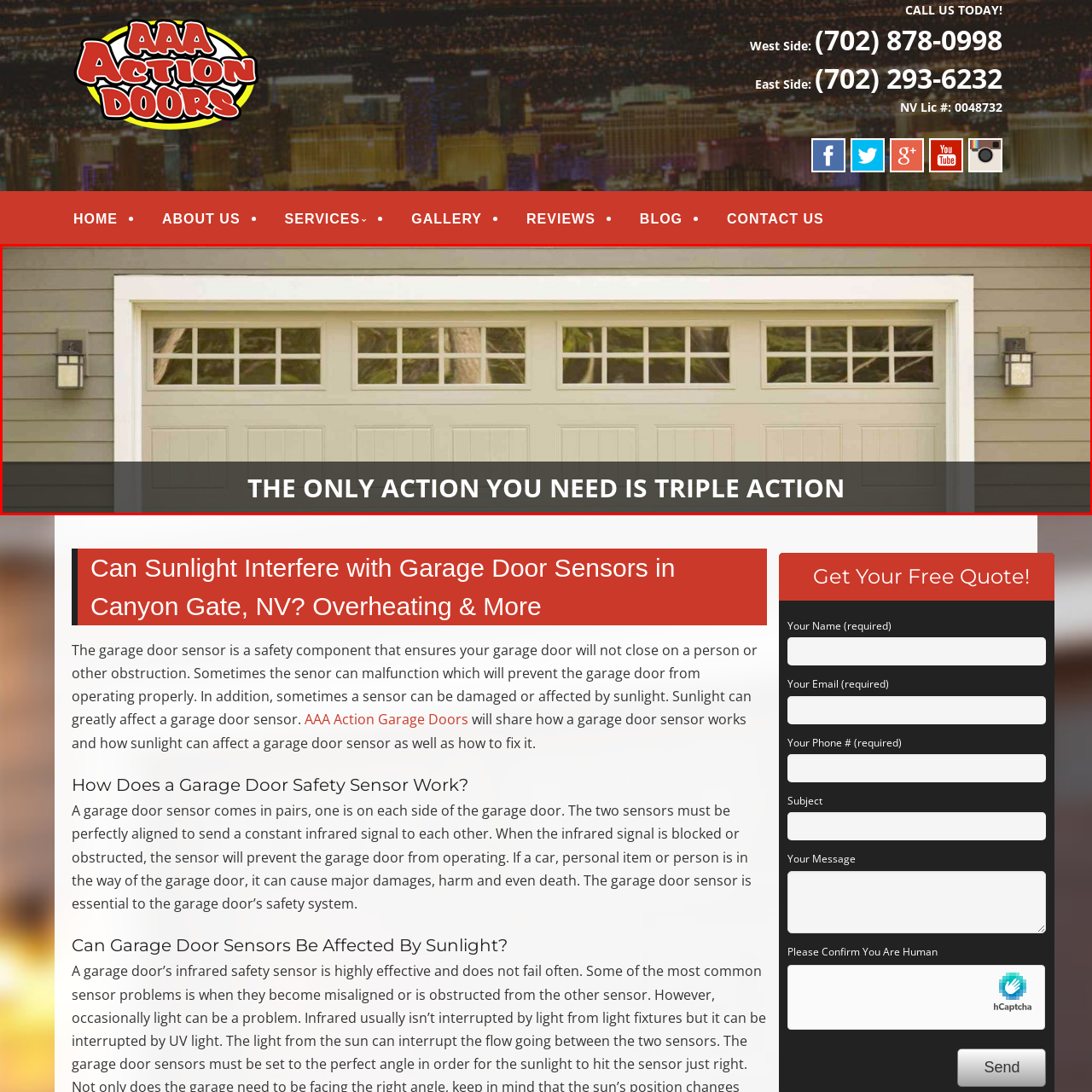What is the purpose of the rectangular windows?
Take a close look at the image highlighted by the red bounding box and answer the question thoroughly based on the details you see.

The rectangular windows at the top of the garage door are designed to allow natural light to filter through, which is inferred from the caption's description of the door's features.